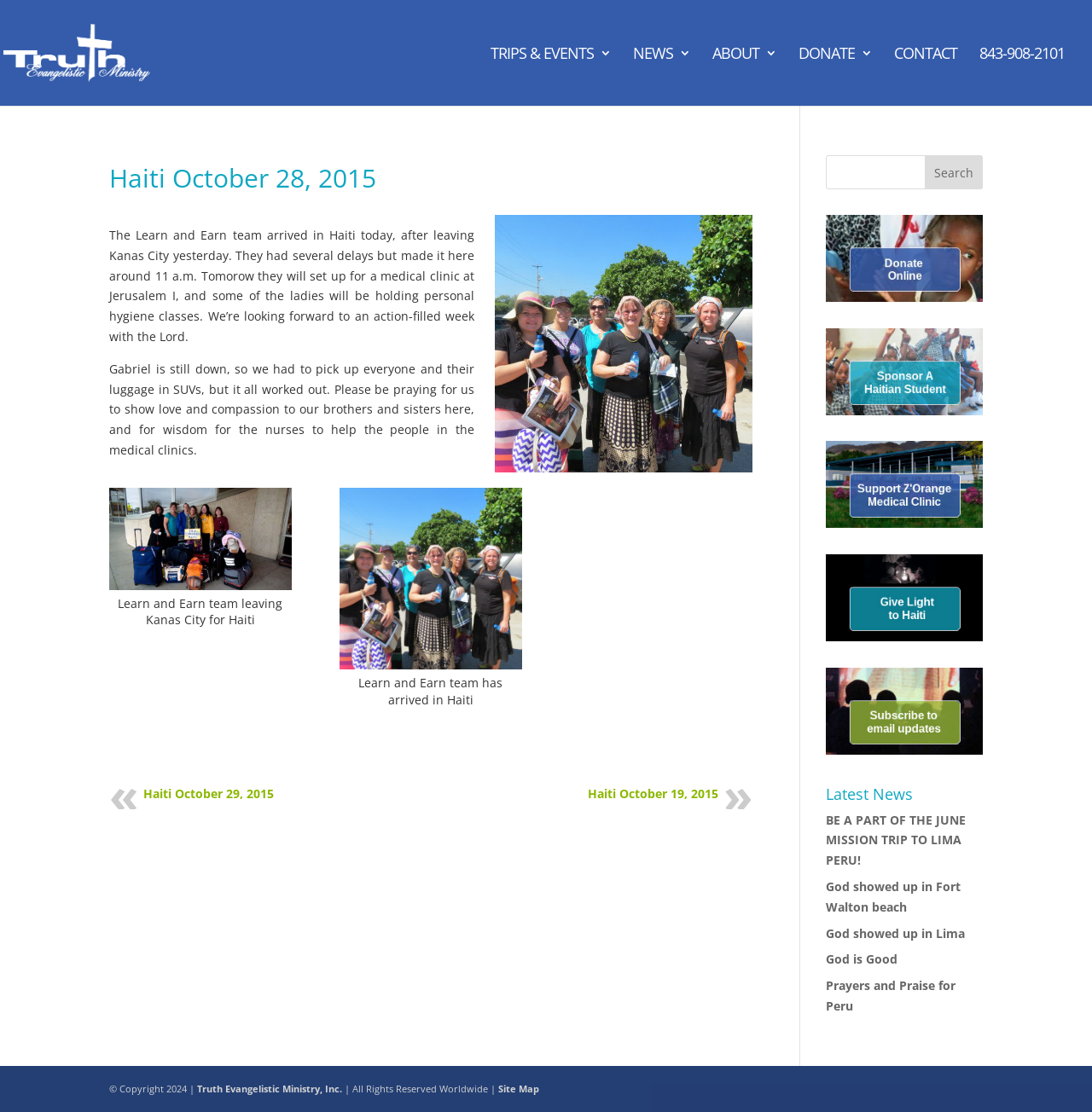What is the location of the 'Learn and Earn' team?
Provide a fully detailed and comprehensive answer to the question.

I found the location of the 'Learn and Earn' team by reading the article on the webpage, which mentions that they arrived in Haiti and will be holding a medical clinic and personal hygiene classes there.